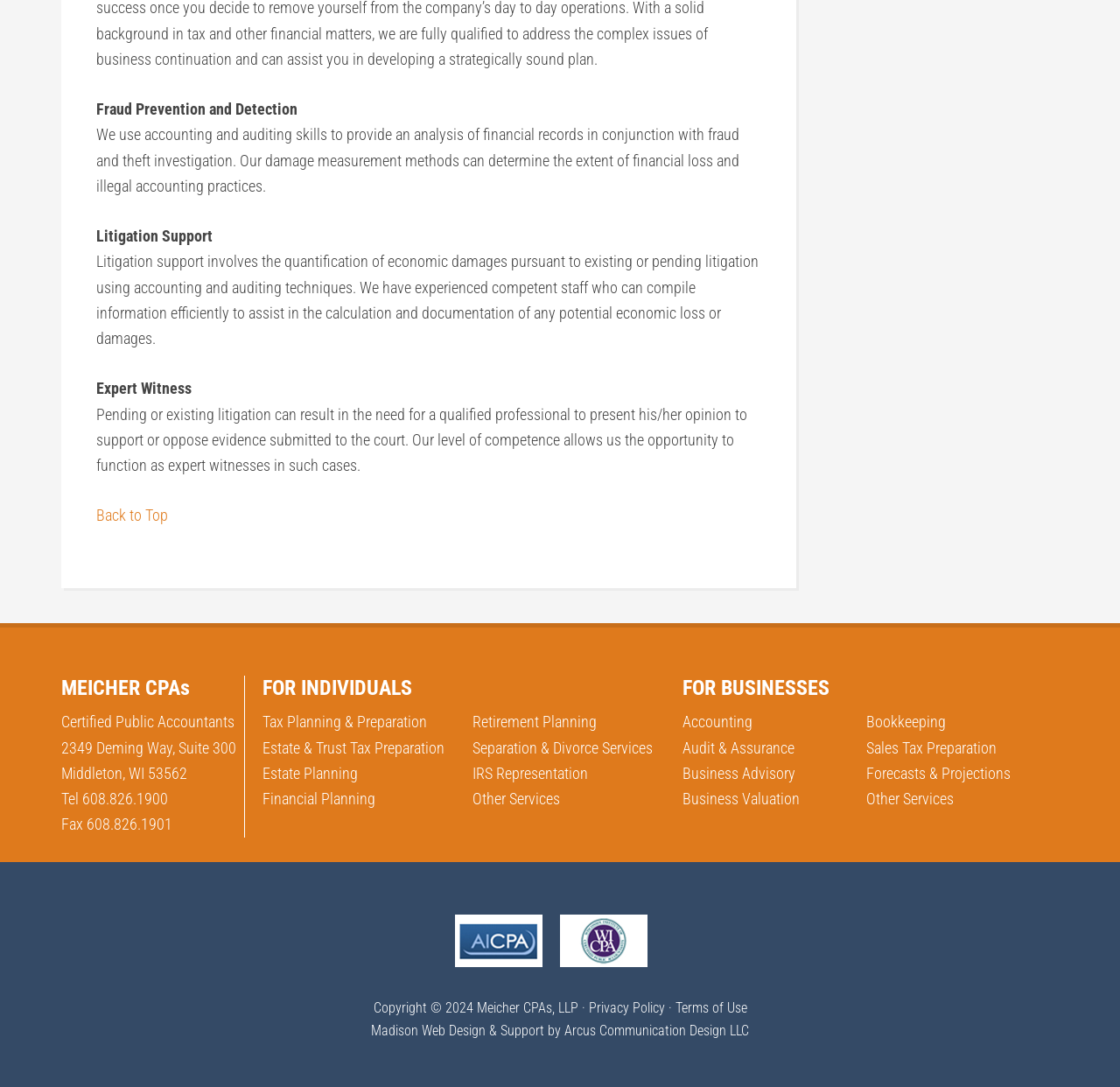Highlight the bounding box coordinates of the element that should be clicked to carry out the following instruction: "Click on 'Litigation Support'". The coordinates must be given as four float numbers ranging from 0 to 1, i.e., [left, top, right, bottom].

[0.086, 0.209, 0.19, 0.225]